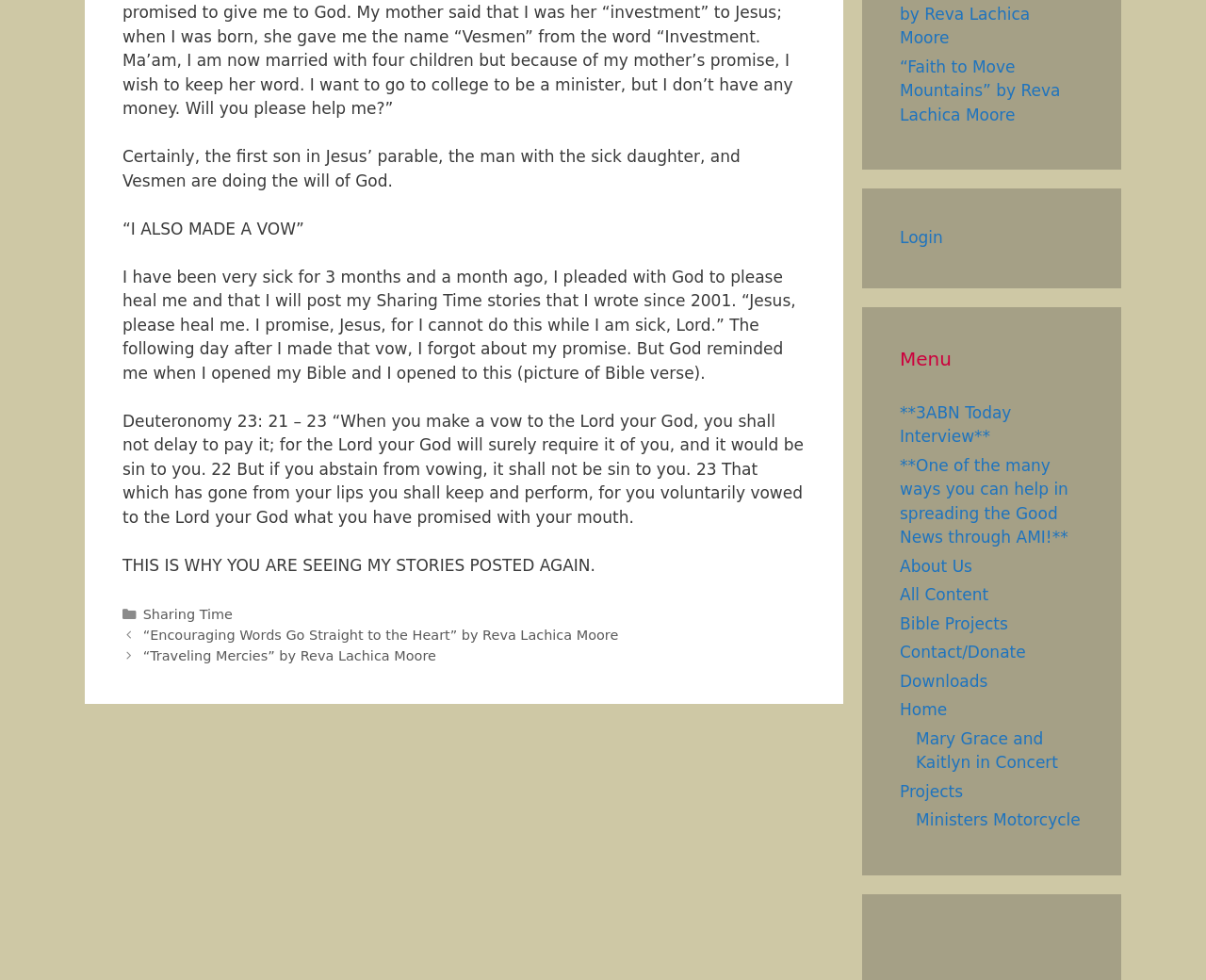Bounding box coordinates are specified in the format (top-left x, top-left y, bottom-right x, bottom-right y). All values are floating point numbers bounded between 0 and 1. Please provide the bounding box coordinate of the region this sentence describes: **3ABN Today Interview**

[0.746, 0.411, 0.839, 0.455]